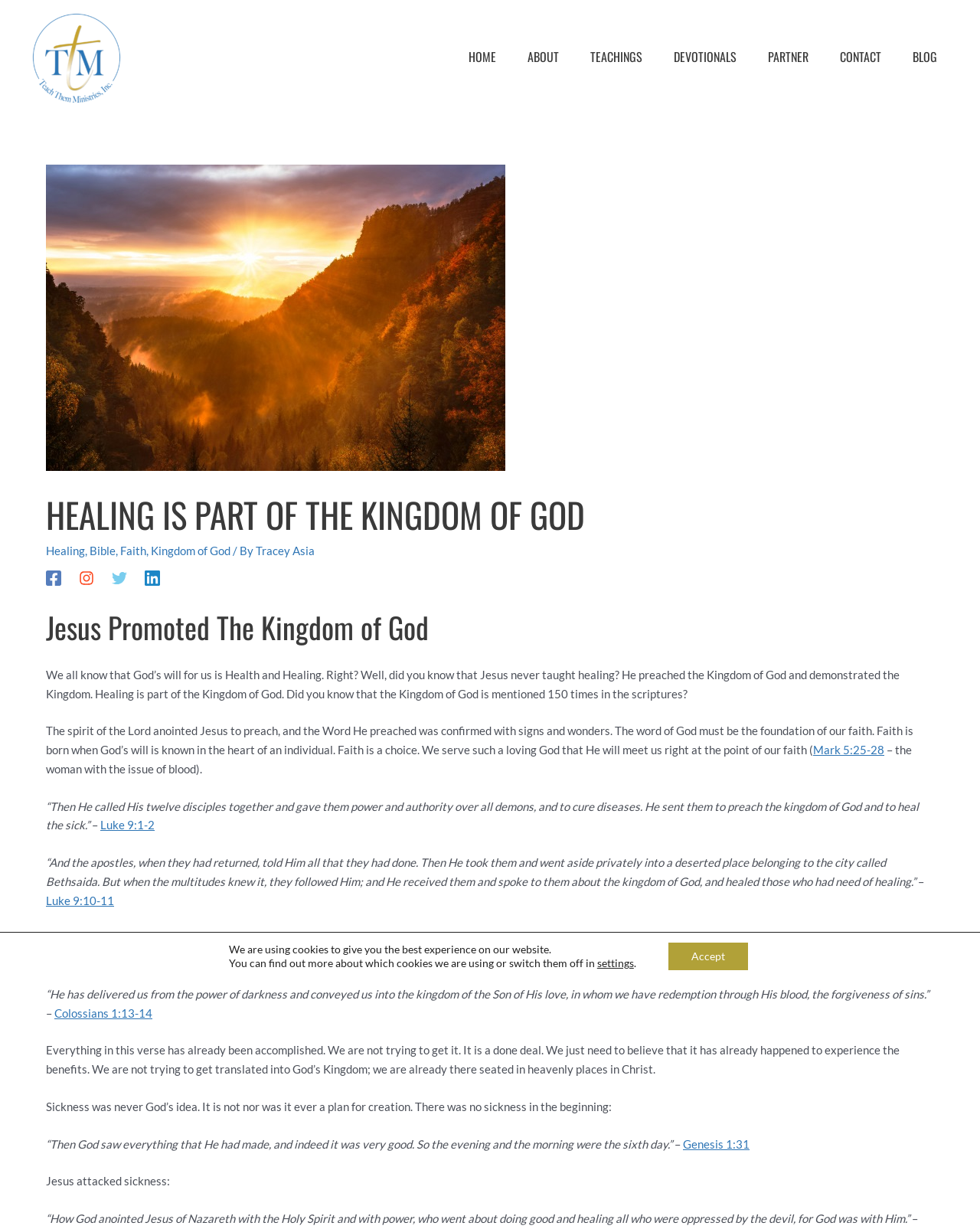Determine the bounding box coordinates of the region that needs to be clicked to achieve the task: "Click the 'HOME' link".

[0.459, 0.022, 0.519, 0.071]